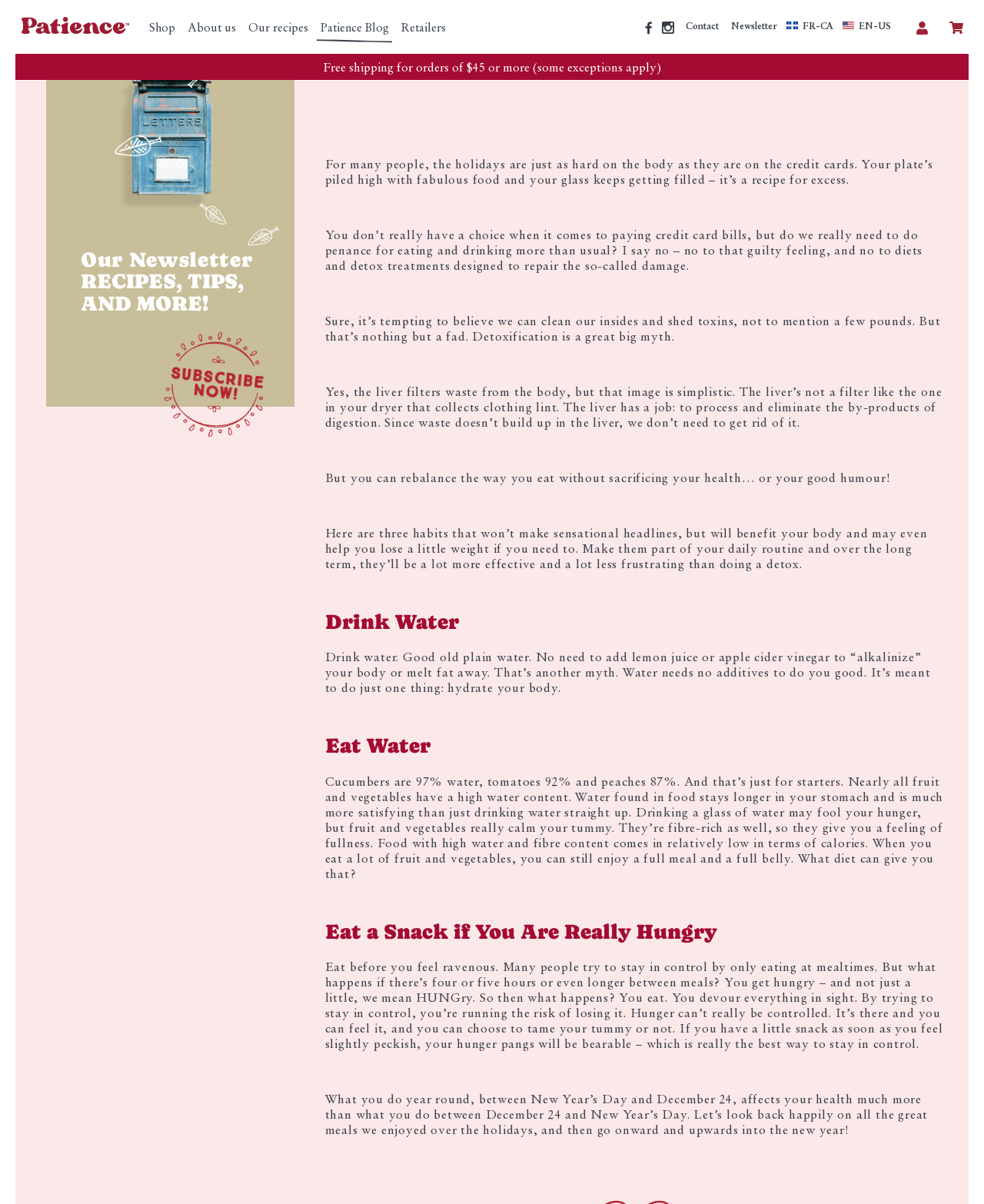Please determine the bounding box coordinates of the clickable area required to carry out the following instruction: "Click the 'Newsletter' link". The coordinates must be four float numbers between 0 and 1, represented as [left, top, right, bottom].

[0.743, 0.017, 0.79, 0.026]